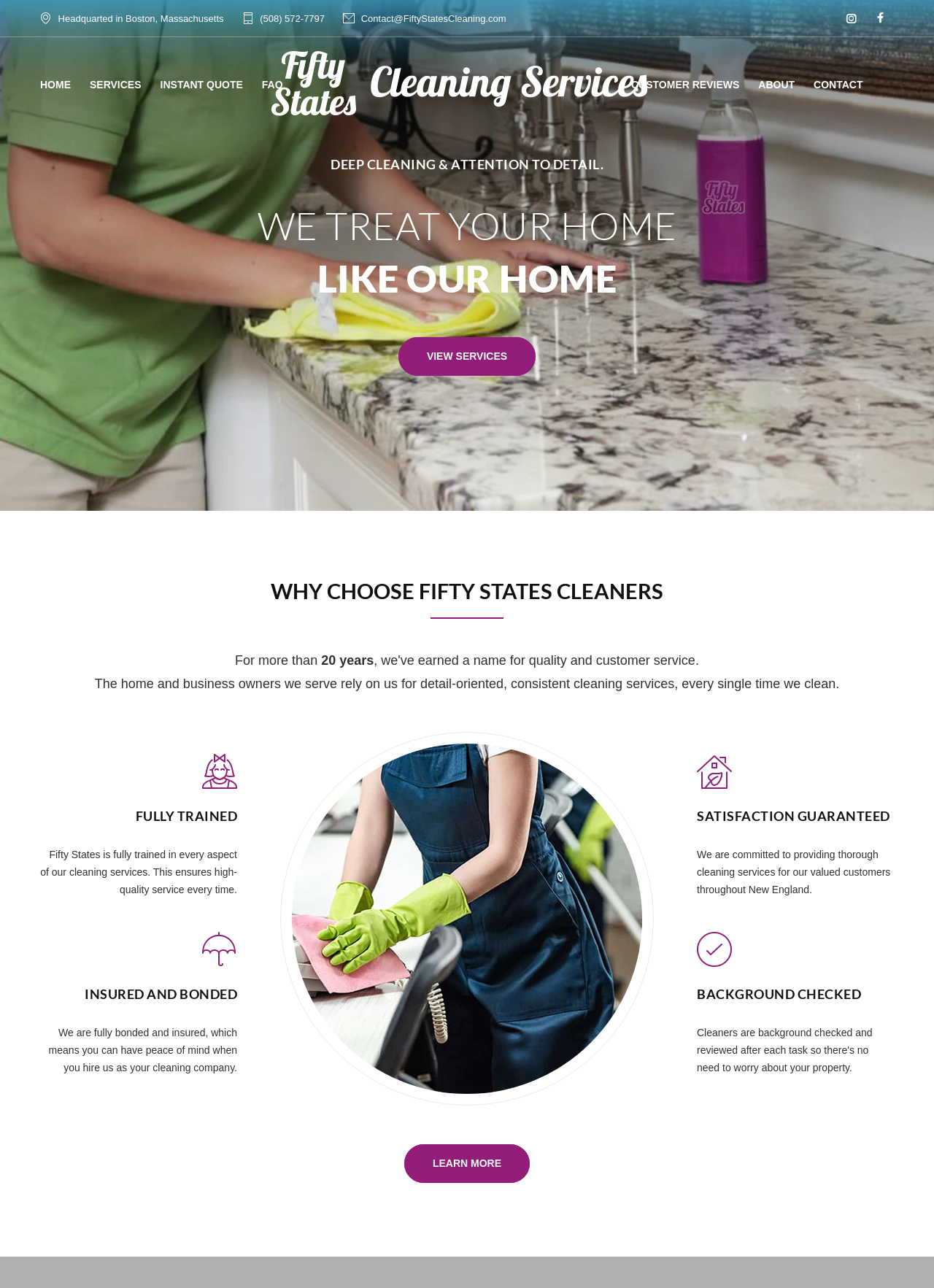Given the description of the UI element: "LEARN MORE", predict the bounding box coordinates in the form of [left, top, right, bottom], with each value being a float between 0 and 1.

[0.433, 0.888, 0.567, 0.918]